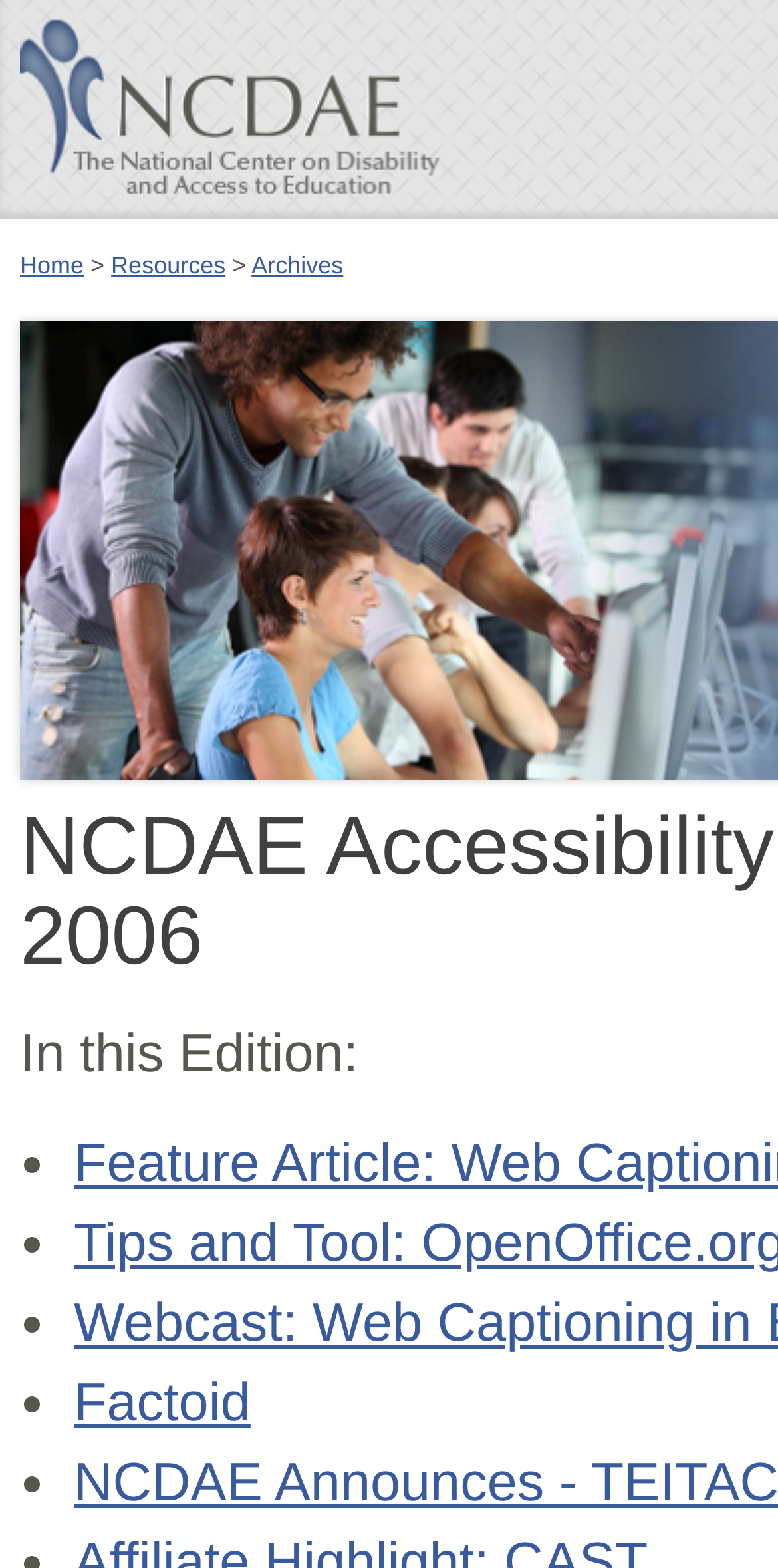Offer an extensive depiction of the webpage and its key elements.

The webpage is titled "October 2006 Newsletter" and appears to be a newsletter from the National Center on Disability and Access to Education (NCDAE). At the top of the page, there is a heading with the NCDAE title, accompanied by an image. Below this heading, there is a navigation menu with links to "Home", "Resources", and "Archives".

The main content of the newsletter is divided into sections, with a title "In this Edition:" located near the top. This is followed by a list of four items, each marked with a bullet point (•). The first item is a link titled "Factoid". The list items are arranged vertically, with the bullet points aligned to the left.

Overall, the webpage has a simple and organized structure, with clear headings and concise text. The navigation menu is located at the top, making it easy to access different sections of the website. The main content is divided into clear sections, with a focus on the newsletter's articles or features.